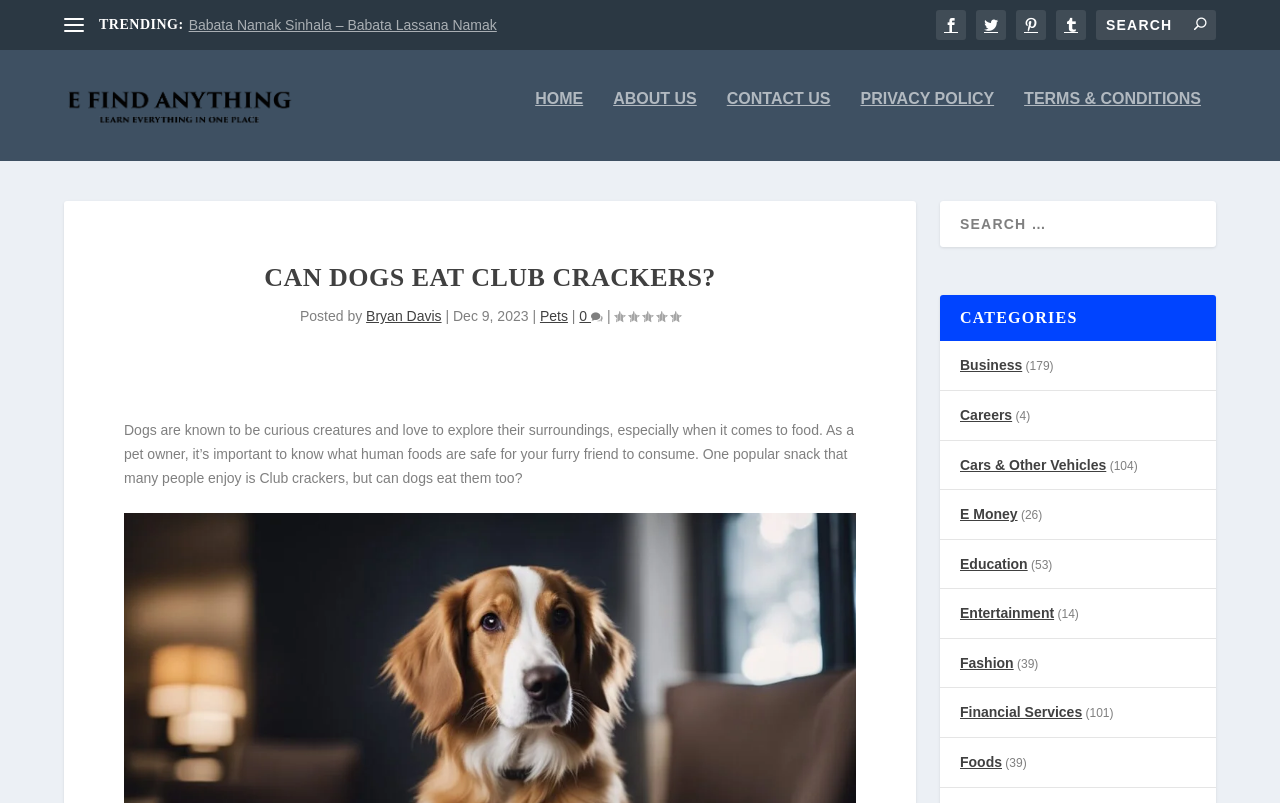Identify the bounding box coordinates for the UI element described as: "name="s" placeholder="Search" title="Search for:"".

[0.856, 0.012, 0.95, 0.05]